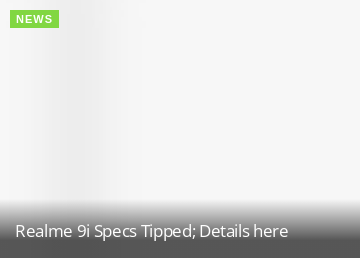What is the purpose of the visual?
Based on the visual content, answer with a single word or a brief phrase.

To attract readers